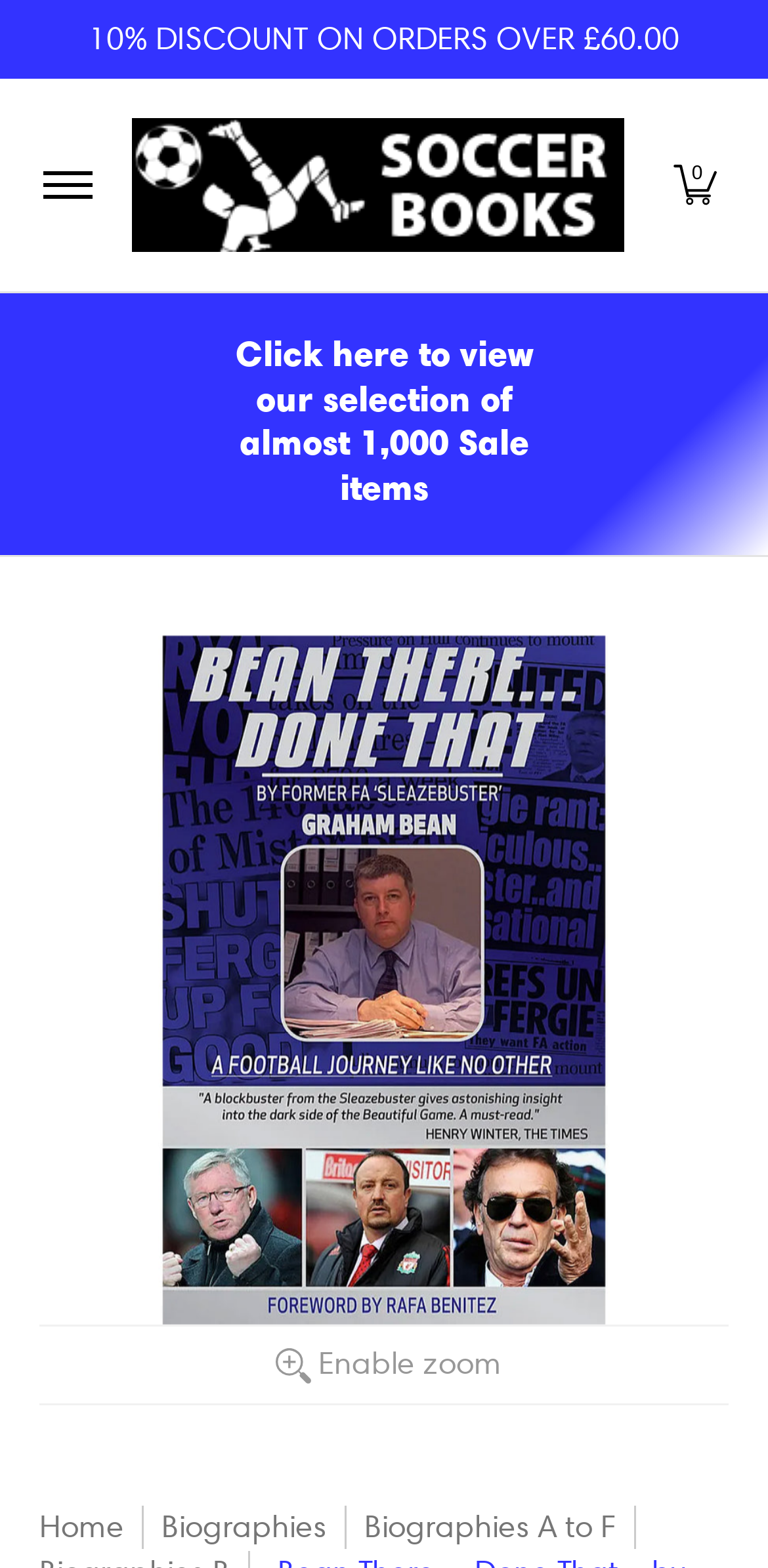Please identify the bounding box coordinates of the clickable element to fulfill the following instruction: "View 'Bean There… Done That – by former F.A. 'Sleazebuster' Graham Bean | Soccer Books Limited'". The coordinates should be four float numbers between 0 and 1, i.e., [left, top, right, bottom].

[0.171, 0.063, 0.812, 0.173]